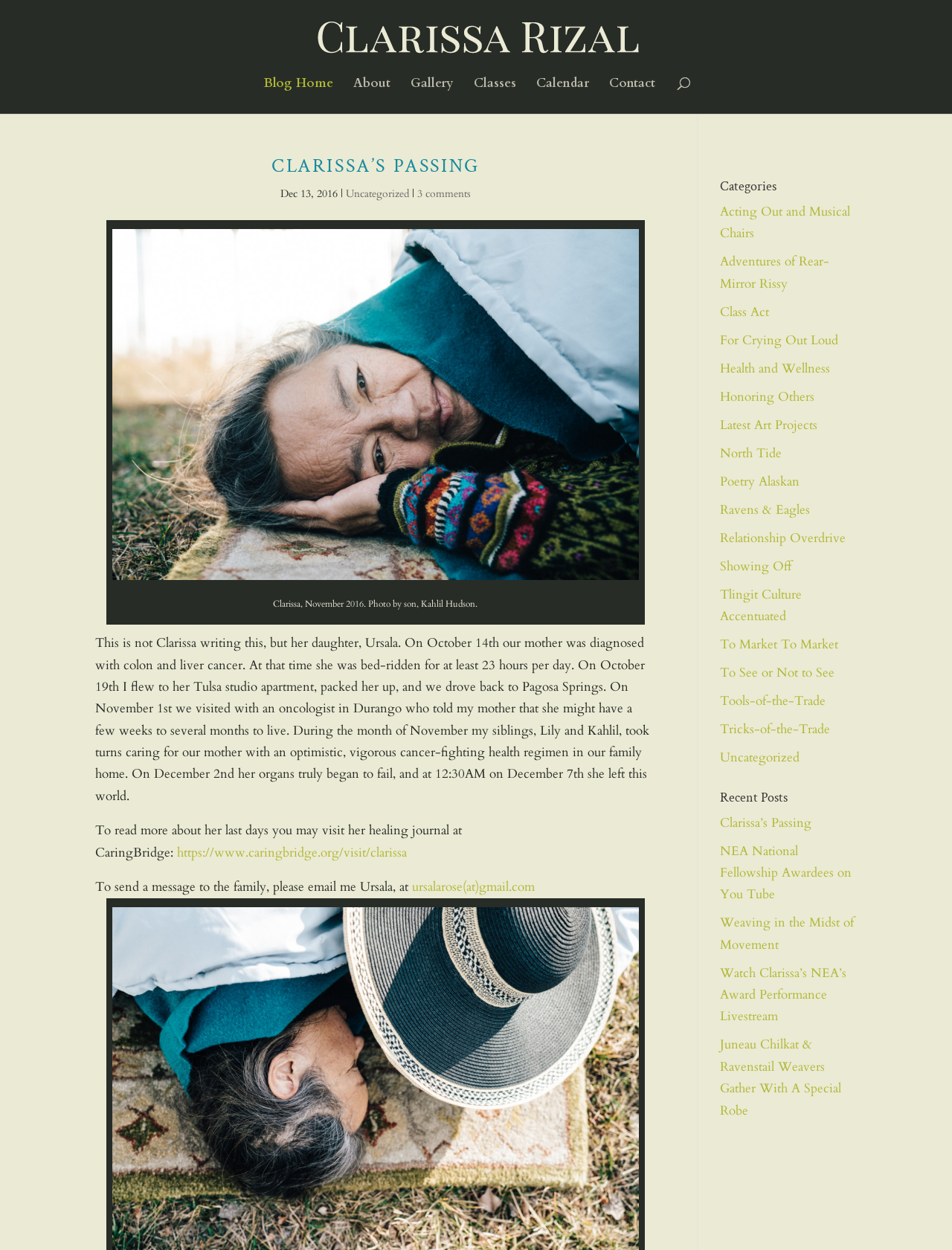Pinpoint the bounding box coordinates of the element to be clicked to execute the instruction: "visit the healing journal at CaringBridge".

[0.186, 0.675, 0.427, 0.689]